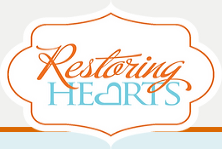Respond to the question below with a concise word or phrase:
What symbol is incorporated in the 'HEARTS' text?

heart symbol